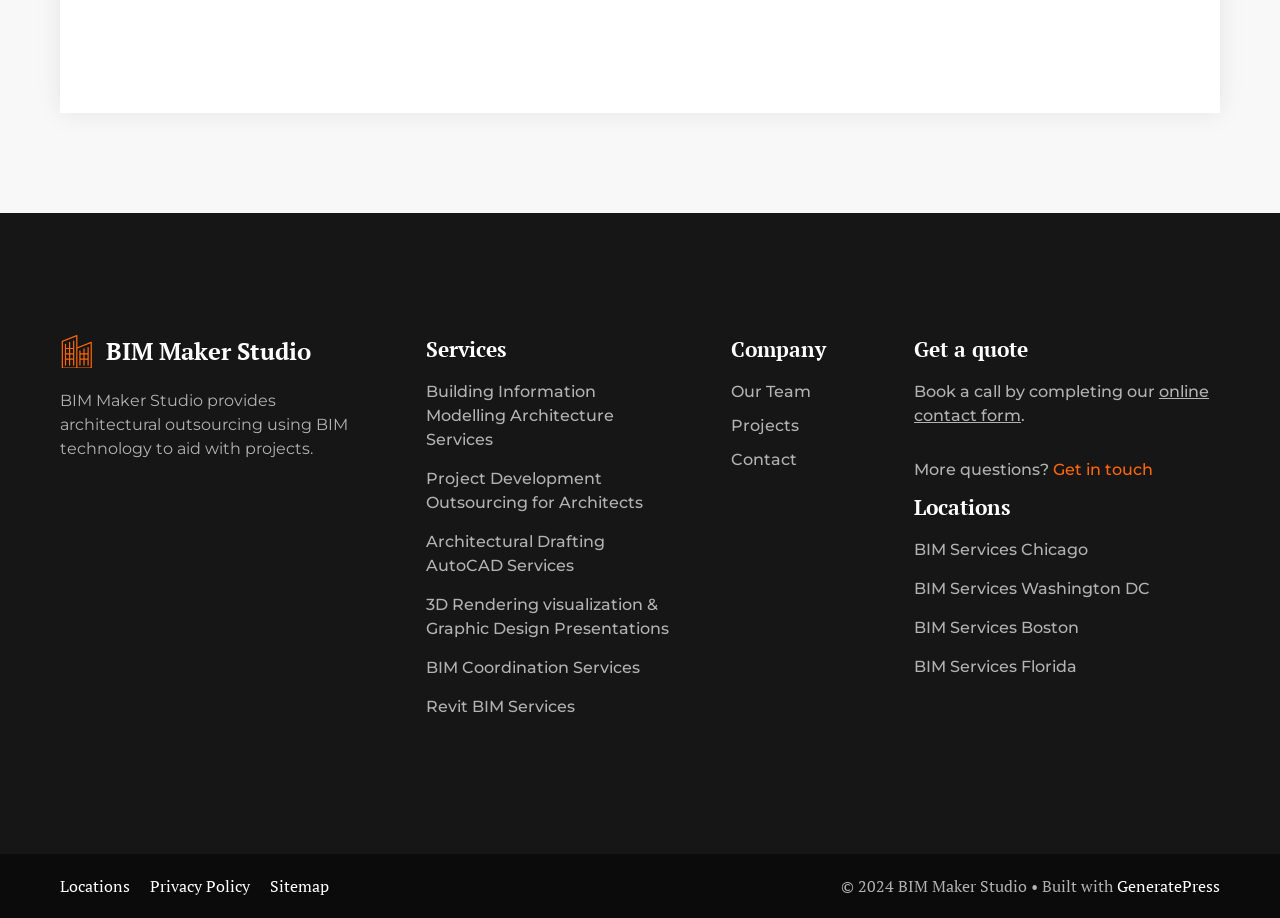Use a single word or phrase to answer the following:
What is the name of the theme used to build the website?

GeneratePress